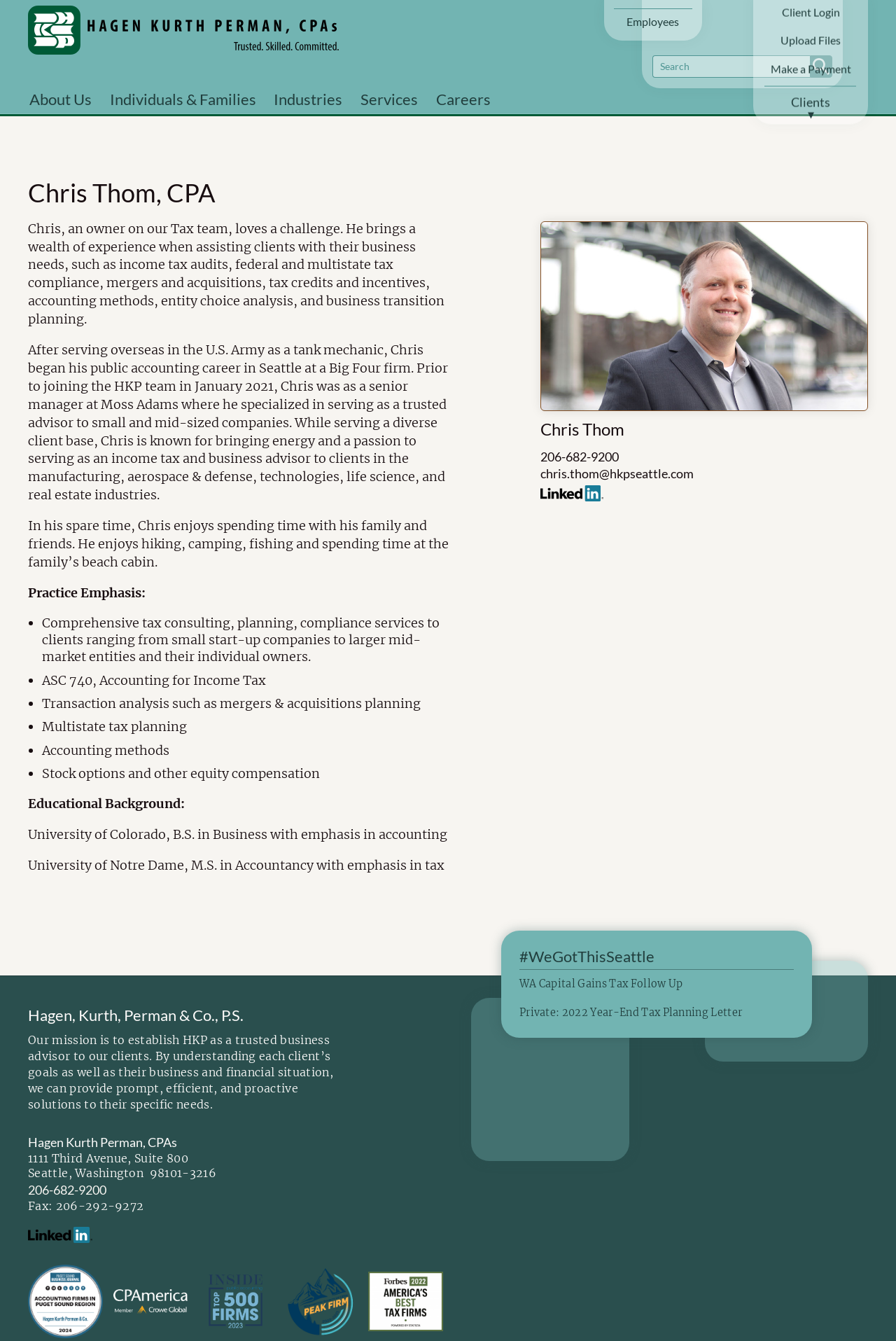Please give a succinct answer using a single word or phrase:
What is Chris Thom's profession?

CPA